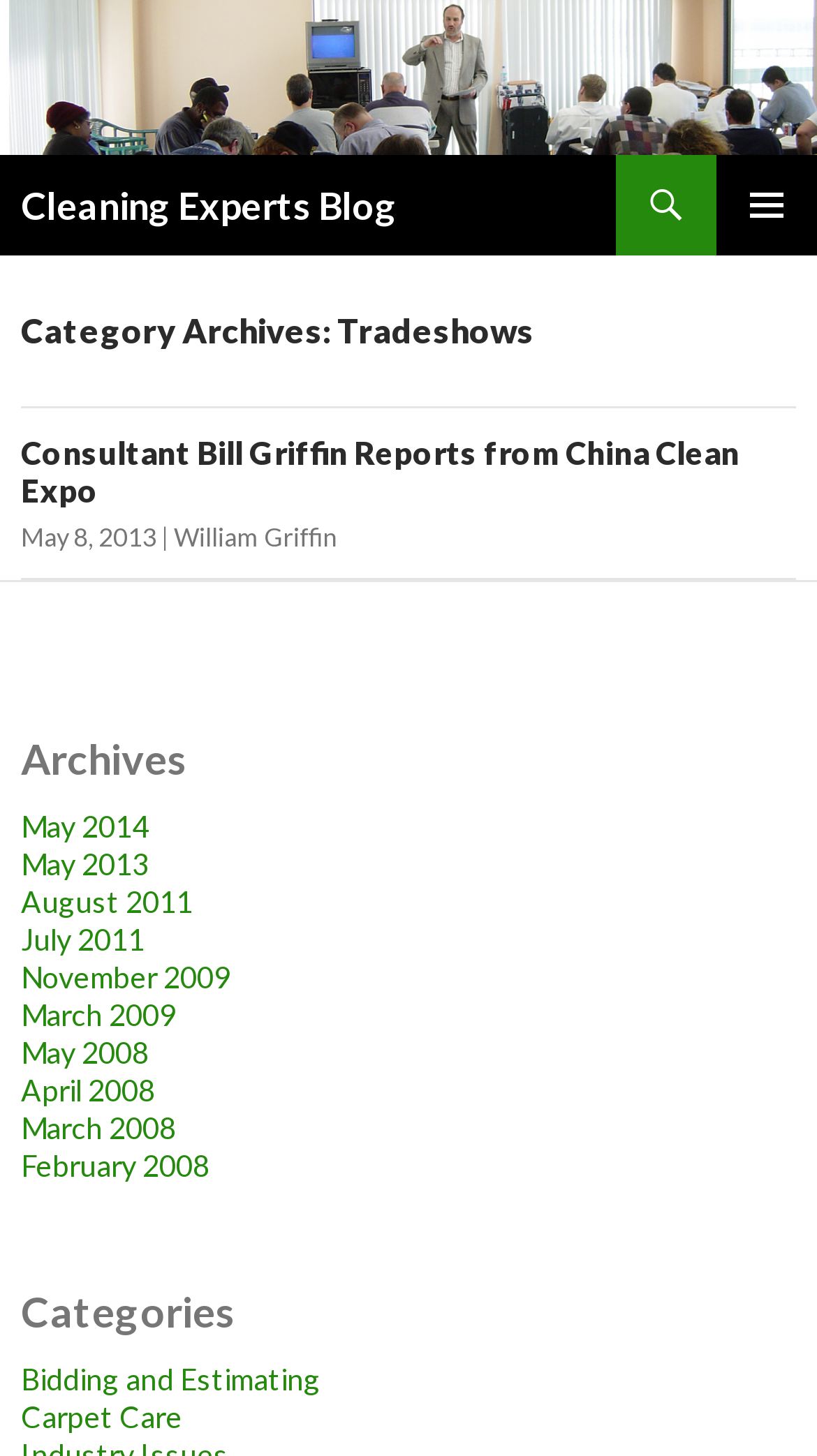Determine the bounding box coordinates for the element that should be clicked to follow this instruction: "view May 2013 archives". The coordinates should be given as four float numbers between 0 and 1, in the format [left, top, right, bottom].

[0.026, 0.581, 0.182, 0.606]